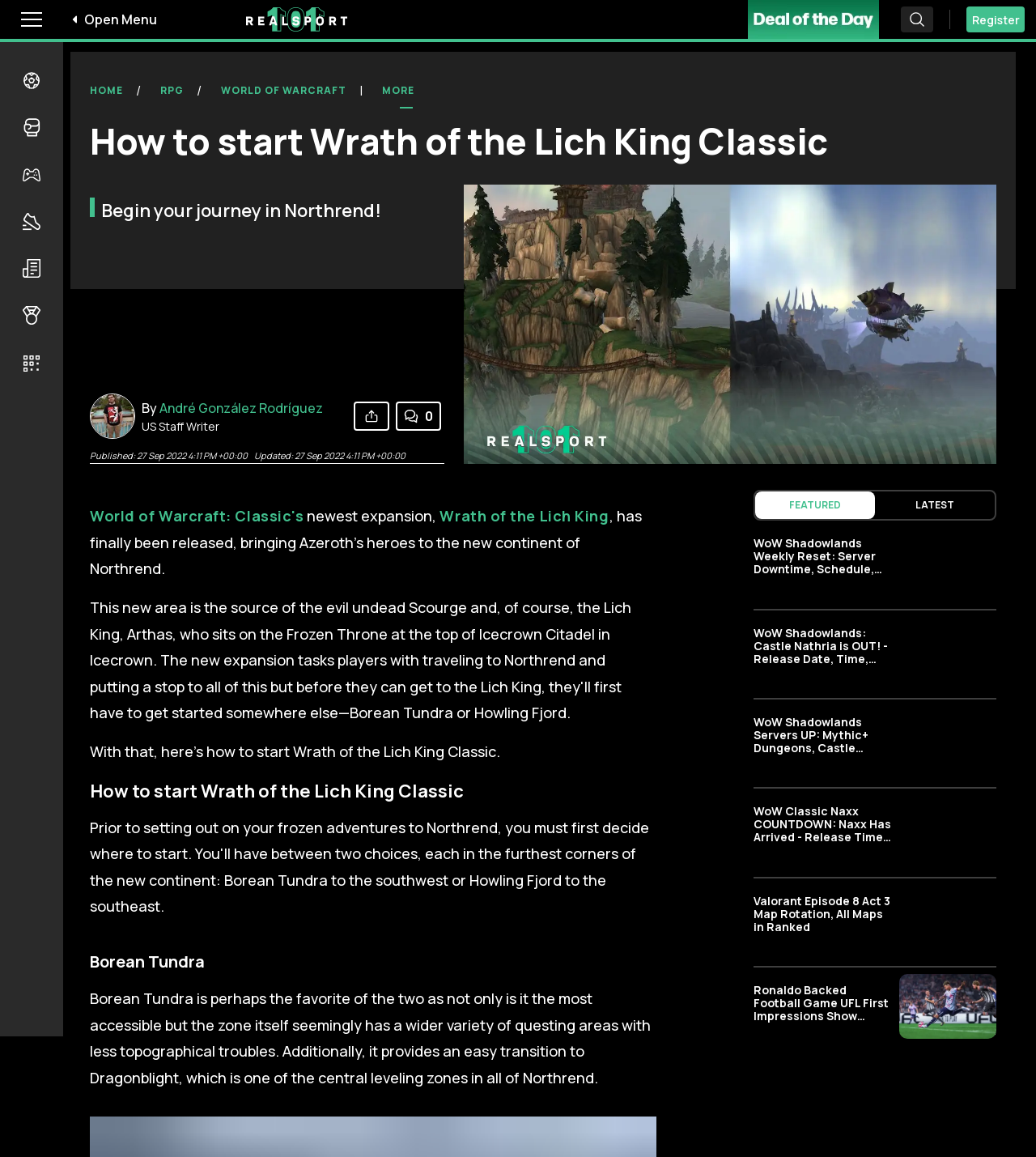Based on the image, please elaborate on the answer to the following question:
What is the author's occupation?

The answer can be found by looking at the text content of the webpage, specifically the author's information which mentions 'André González Rodríguez' as the US Staff Writer.